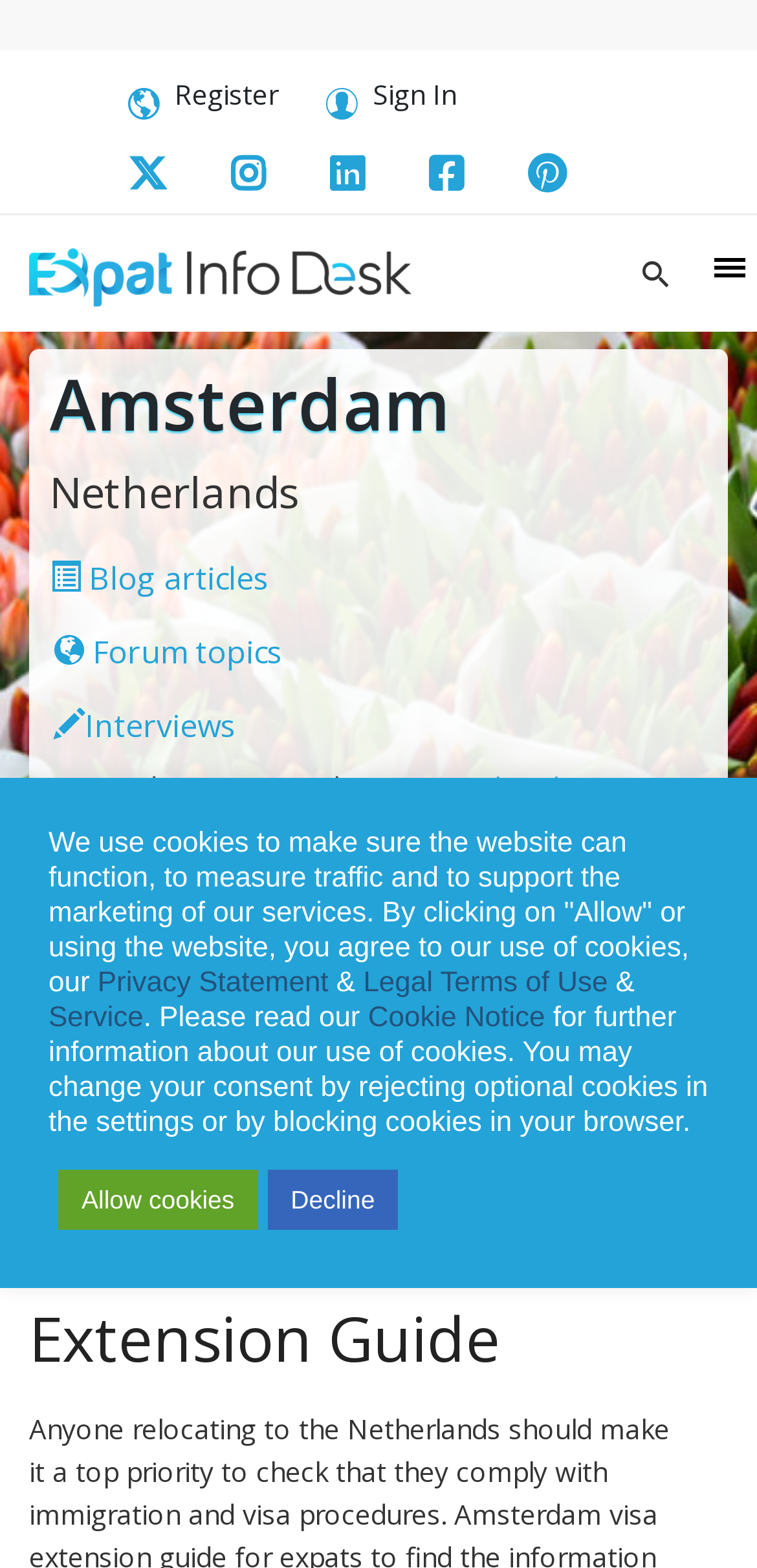How many links are in the top navigation bar?
Give a detailed and exhaustive answer to the question.

I counted the links in the top navigation bar, which are 'Register', 'Sign In', and four other links with no text. Therefore, there are 6 links in total.